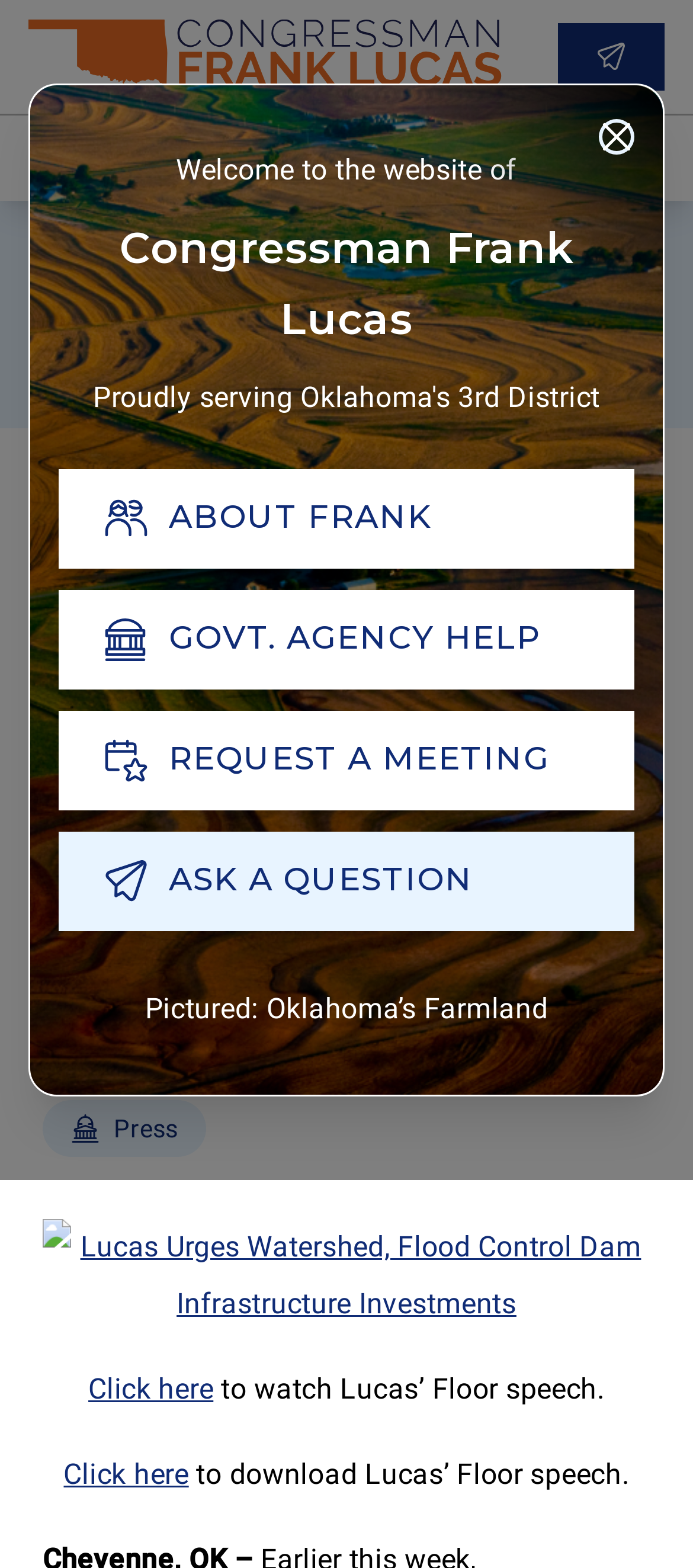What is the date of the speech mentioned on the webpage?
Answer briefly with a single word or phrase based on the image.

Jul 23, 2021